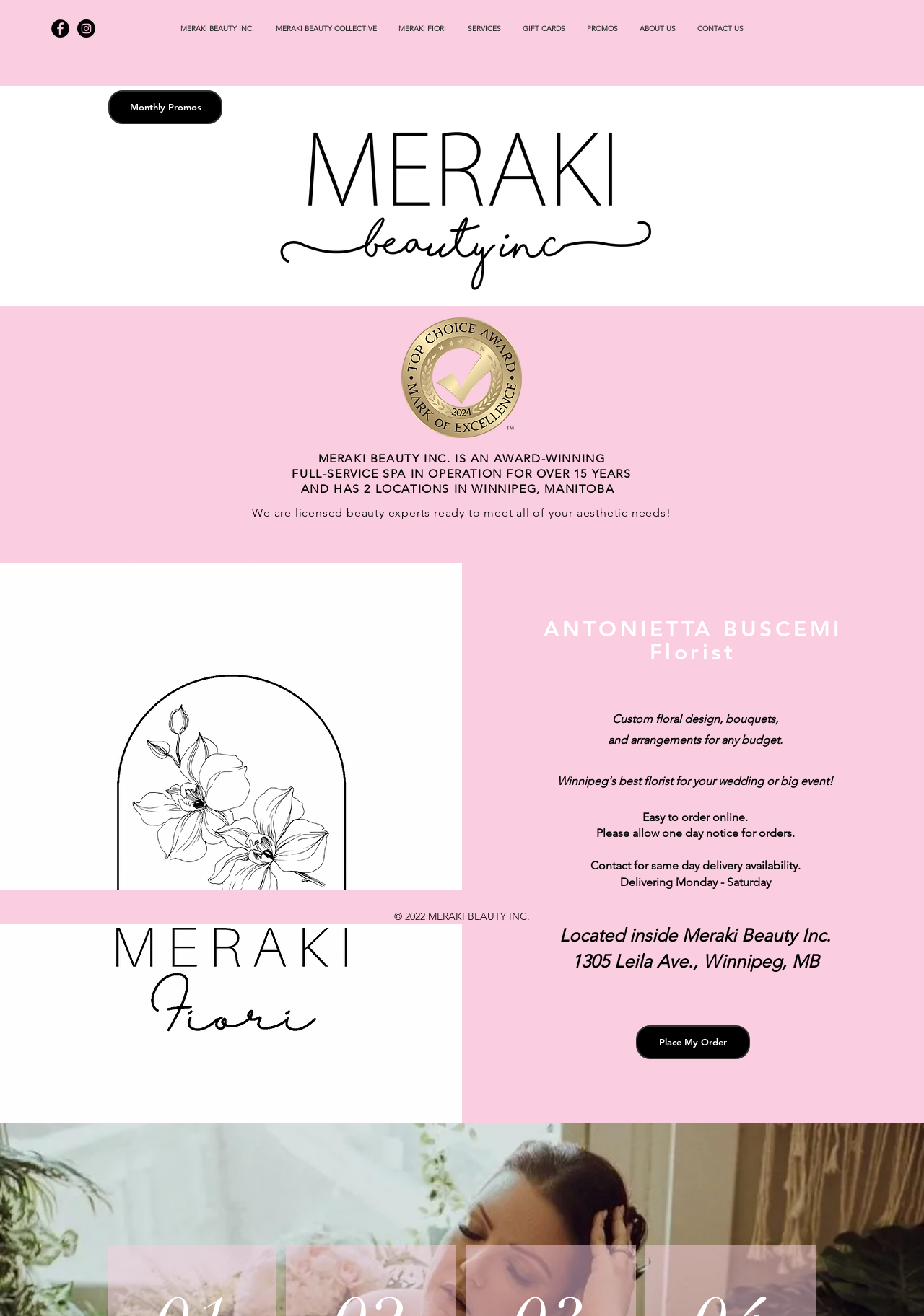Please provide the bounding box coordinates for the element that needs to be clicked to perform the instruction: "Click Facebook link". The coordinates must consist of four float numbers between 0 and 1, formatted as [left, top, right, bottom].

[0.055, 0.015, 0.075, 0.029]